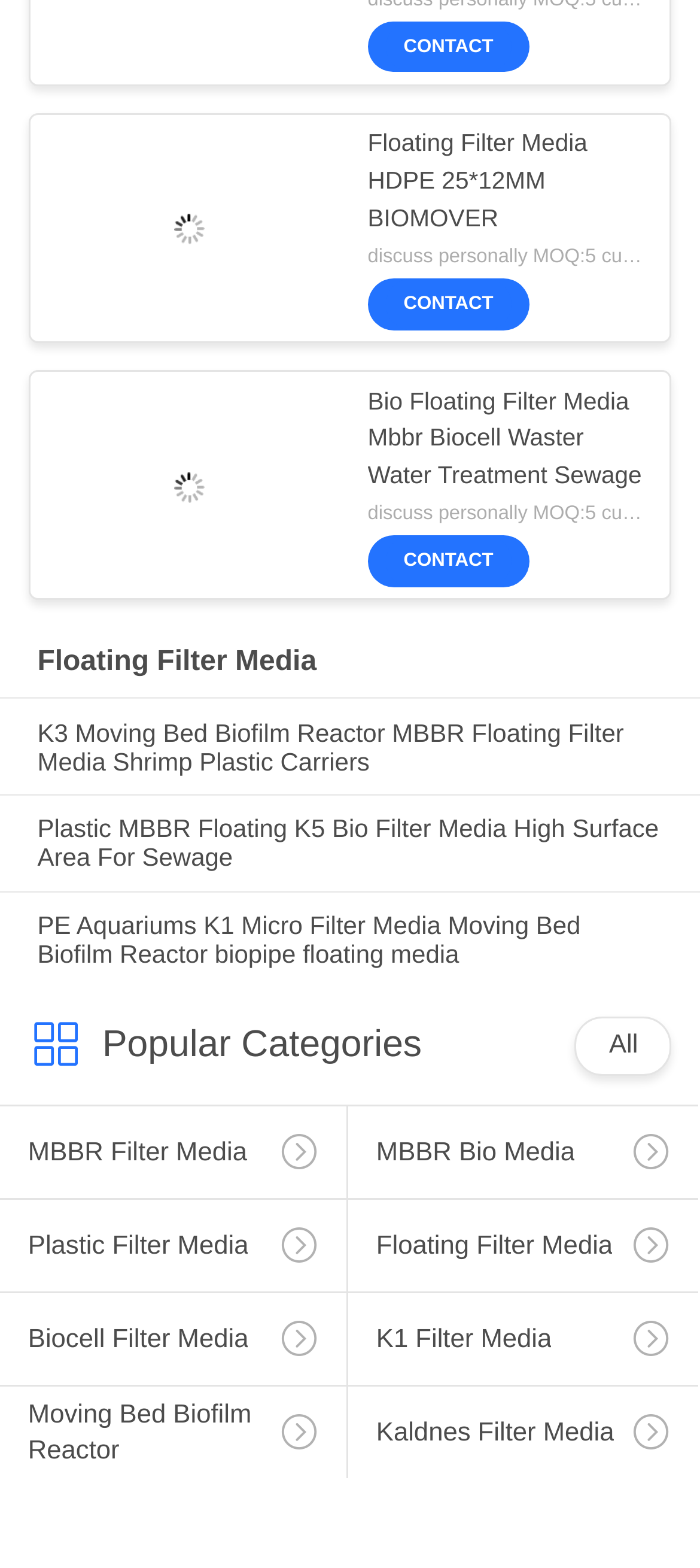Determine the bounding box coordinates of the area to click in order to meet this instruction: "Explore Bio Floating Filter Media Mbbr Biocell Waster Water Treatment Sewage".

[0.525, 0.245, 0.917, 0.316]